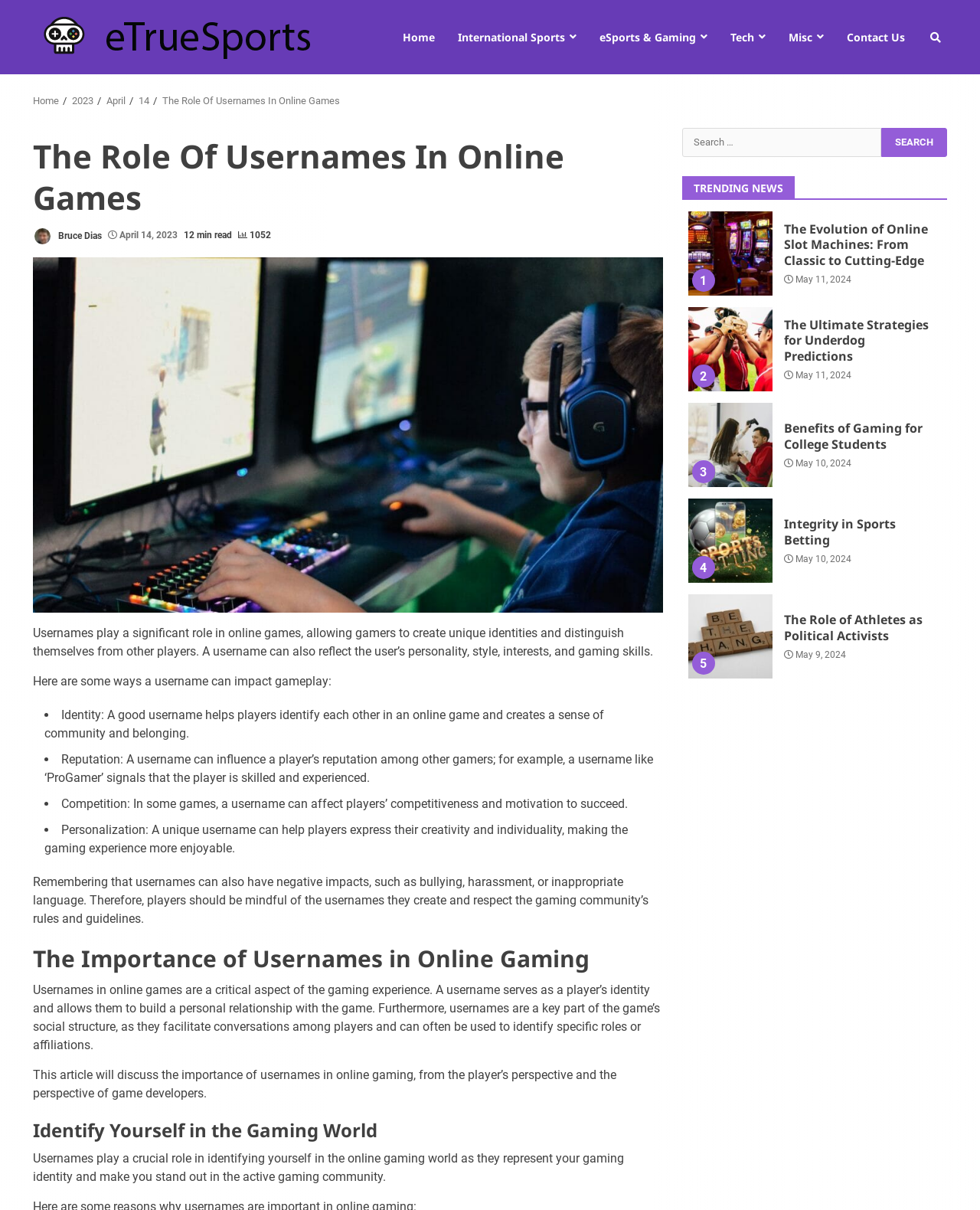Please identify the bounding box coordinates of the area that needs to be clicked to fulfill the following instruction: "Click the 'Home' link."

[0.411, 0.015, 0.455, 0.046]